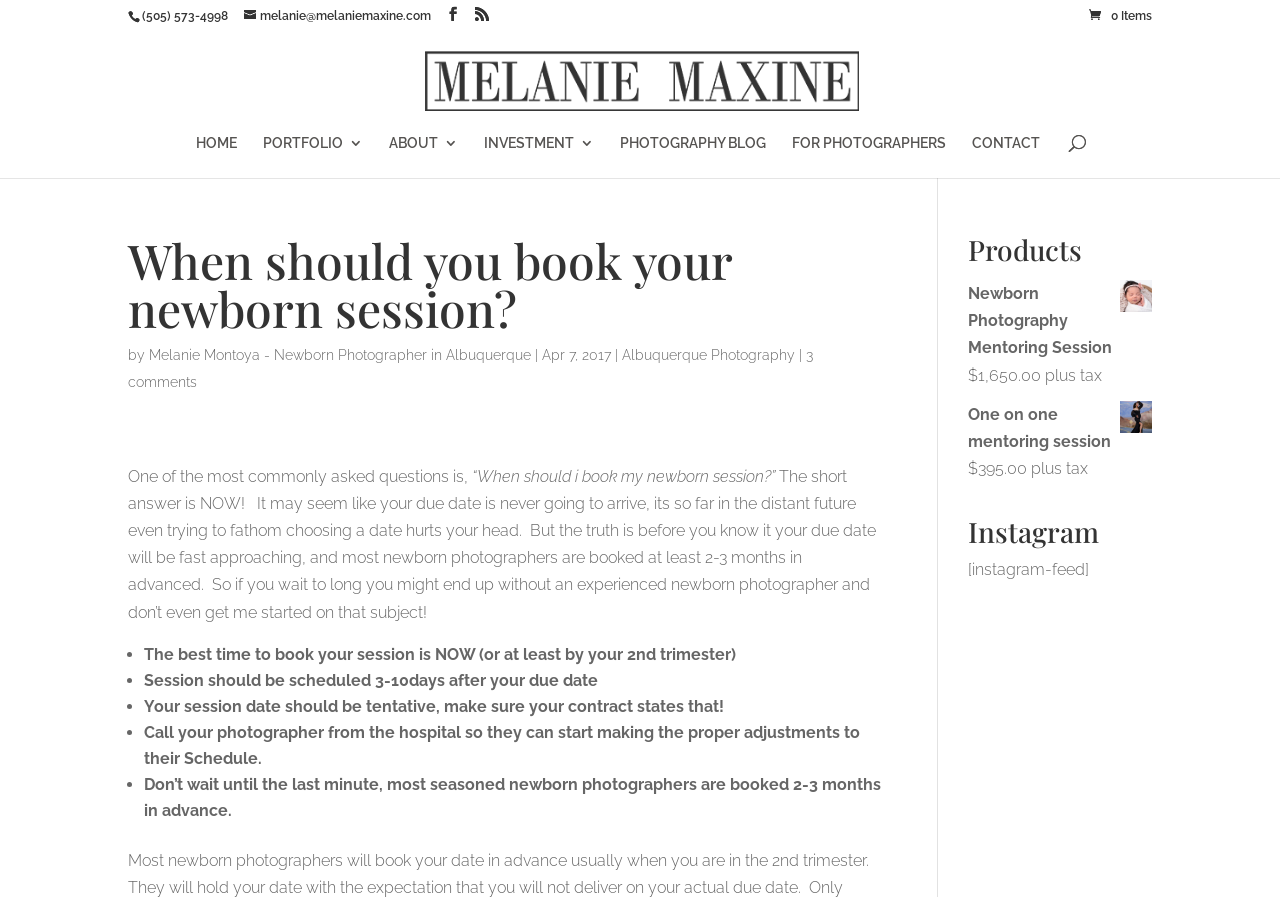What is the topic of the blog post?
Refer to the image and provide a one-word or short phrase answer.

When to book a newborn session